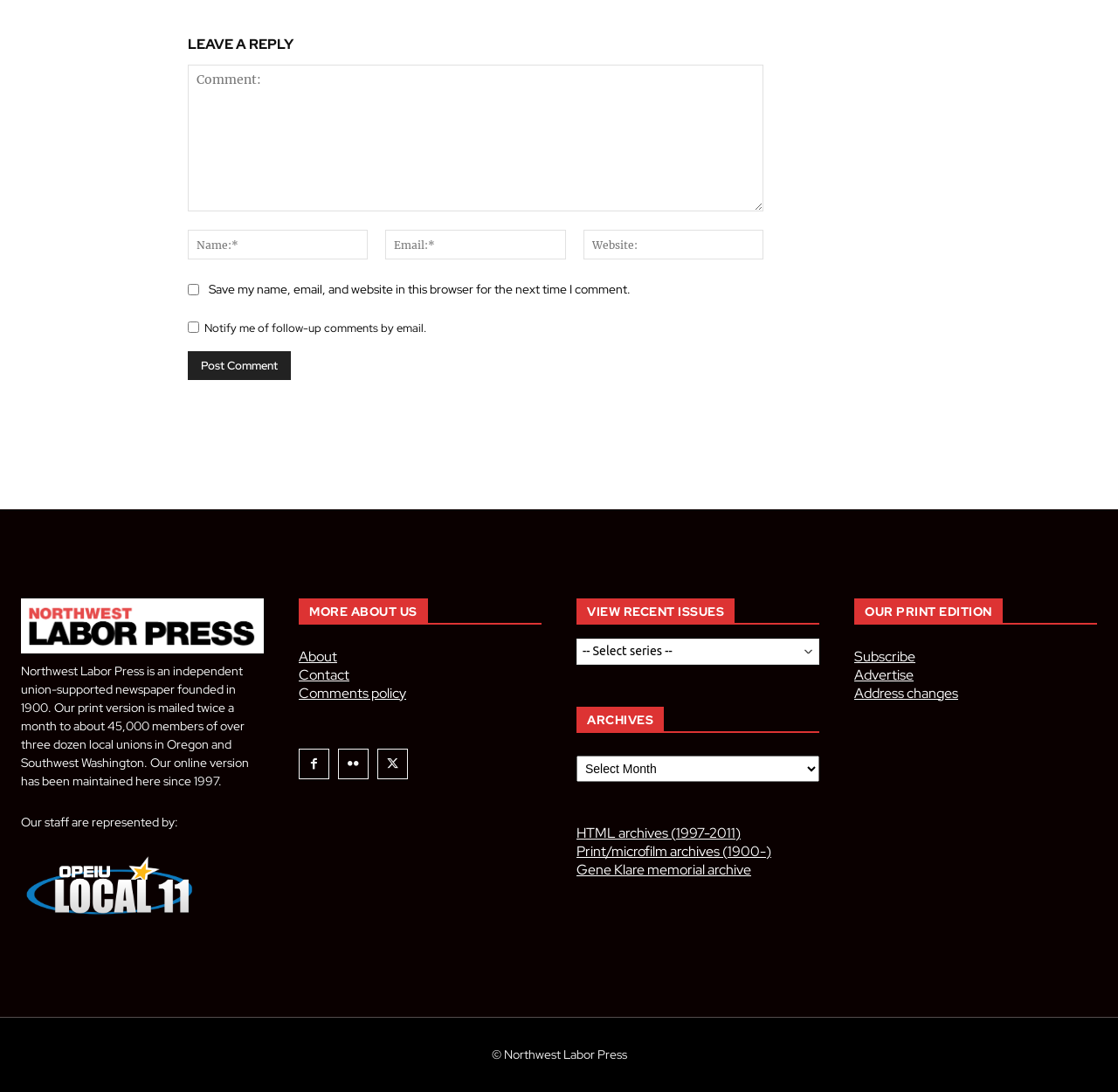Please answer the following question using a single word or phrase: What is the function of the checkbox 'Save my name, email, and website in this browser for the next time I comment'?

To save user information